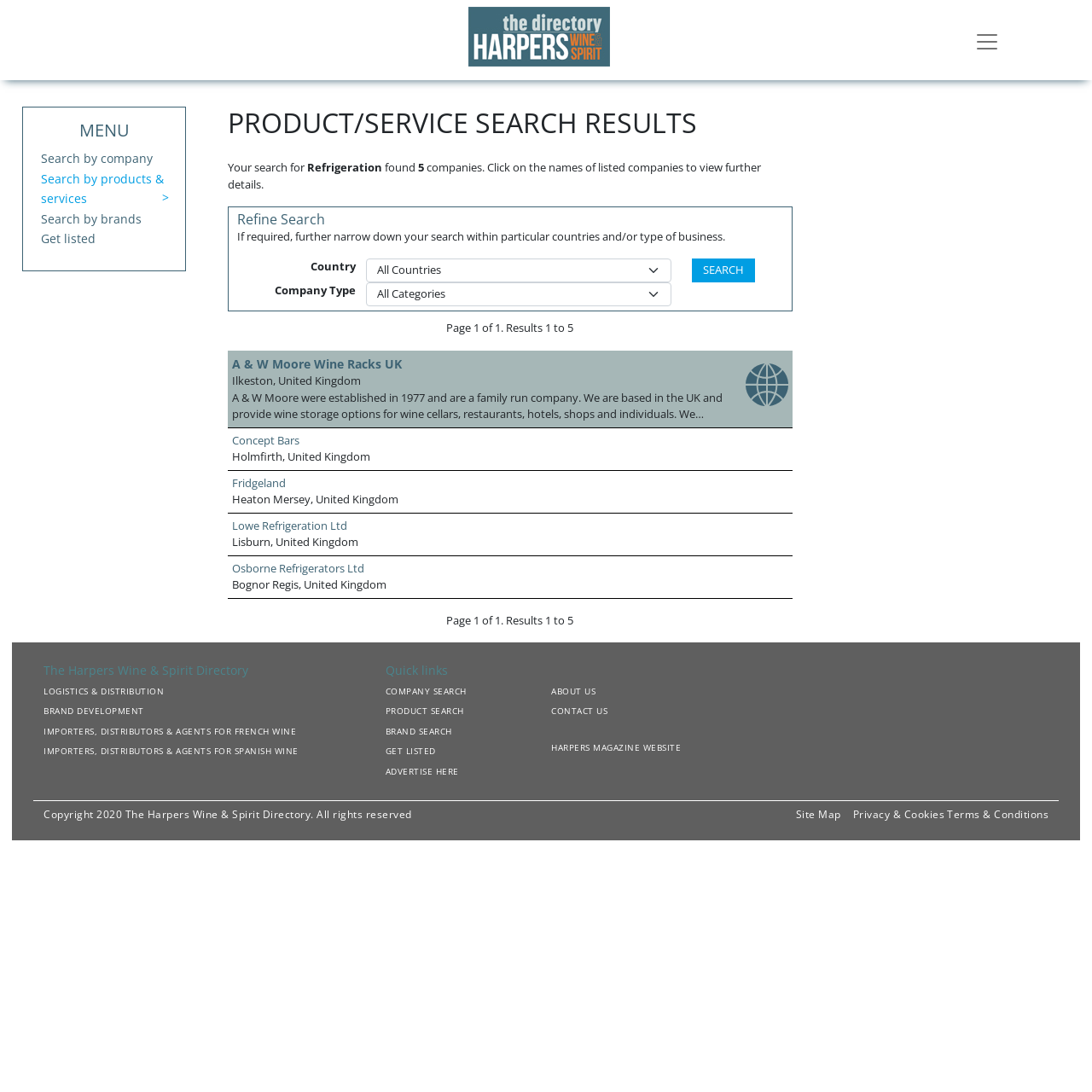Determine the bounding box of the UI element mentioned here: "Search by products & services". The coordinates must be in the format [left, top, right, bottom] with values ranging from 0 to 1.

[0.037, 0.156, 0.15, 0.189]